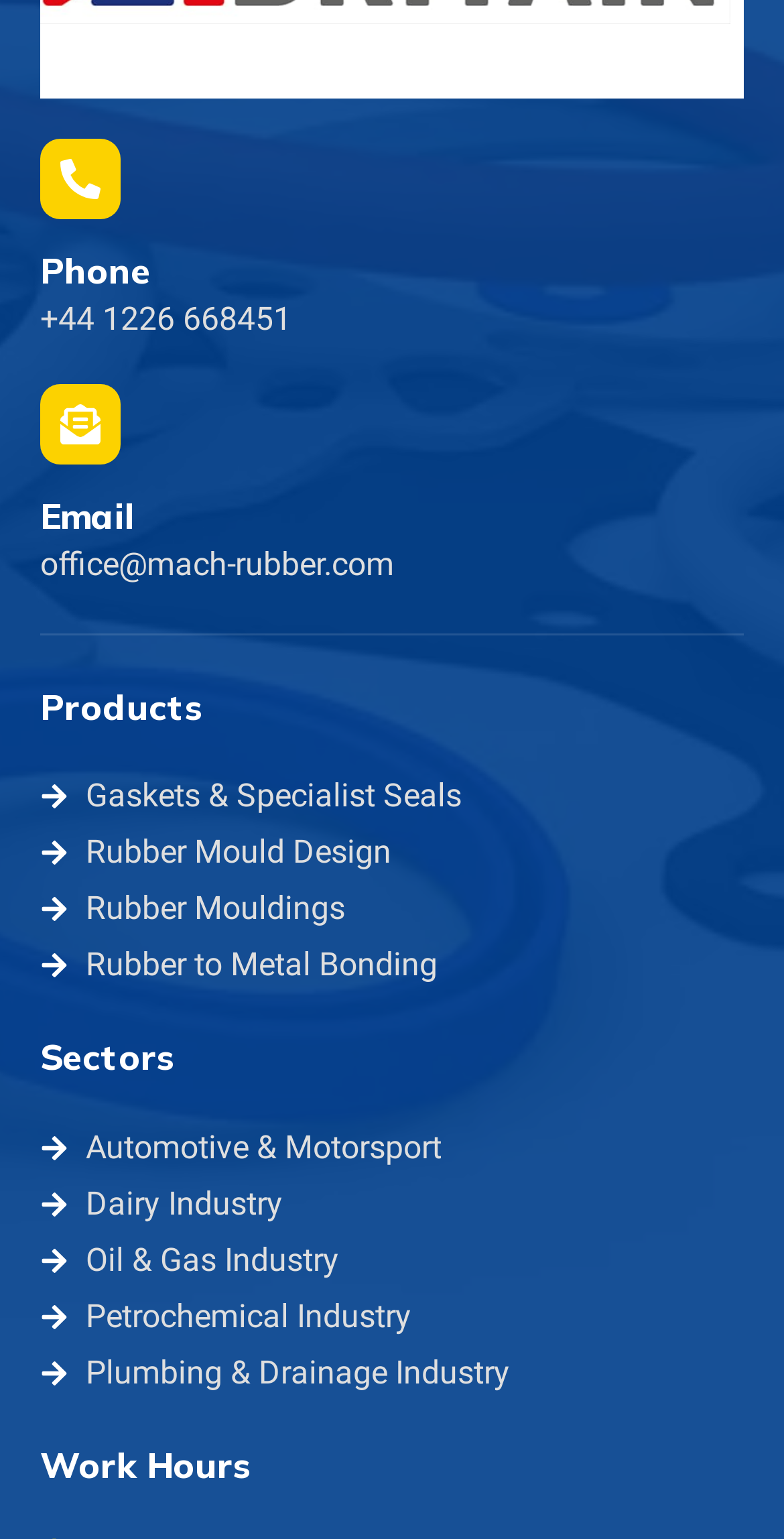Predict the bounding box coordinates for the UI element described as: "Rubber Mould Design". The coordinates should be four float numbers between 0 and 1, presented as [left, top, right, bottom].

[0.051, 0.539, 0.949, 0.57]